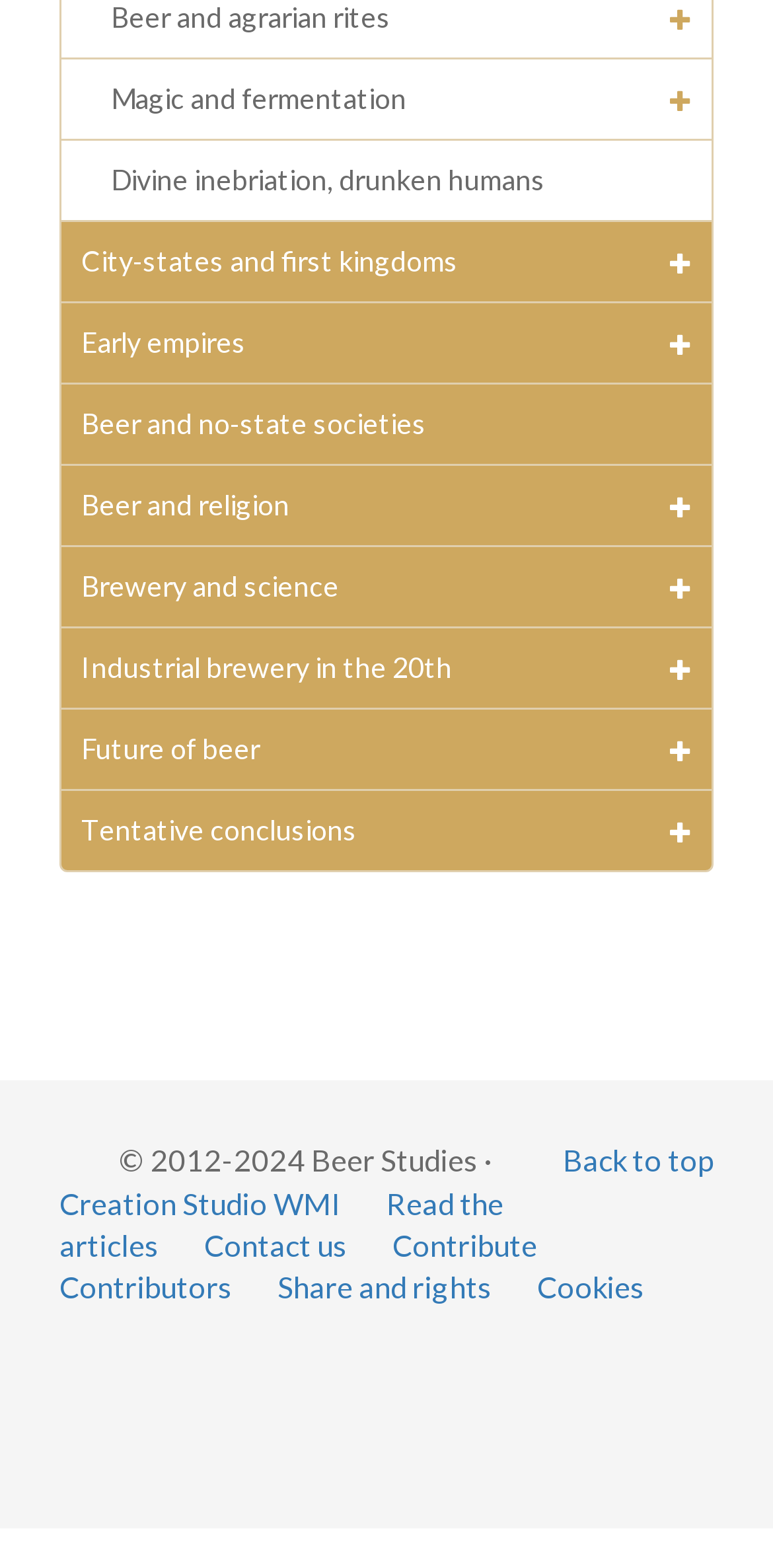Respond to the question below with a single word or phrase:
What is the copyright year range?

2012-2024